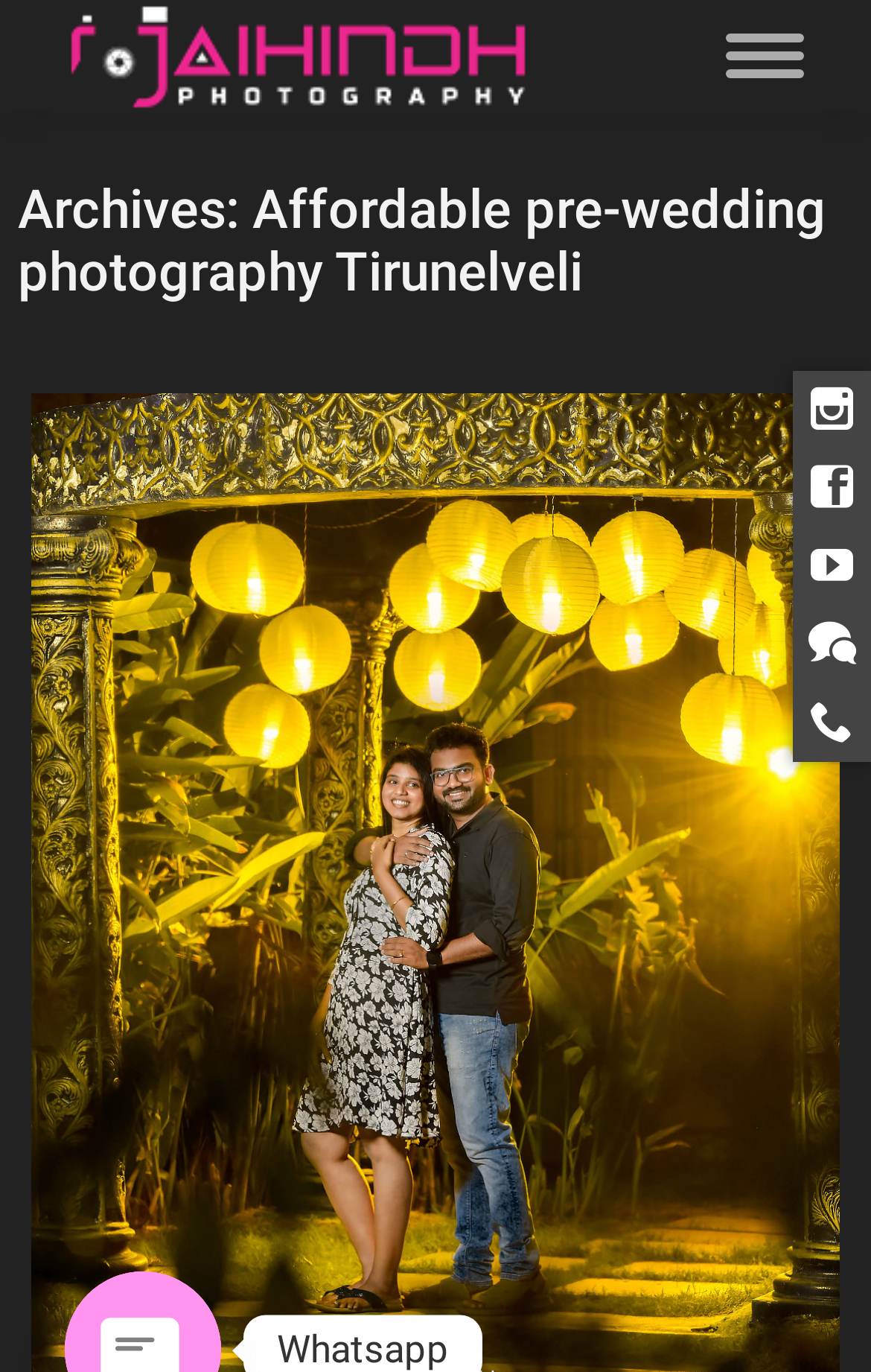What social media platforms are available on the website?
From the image, respond using a single word or phrase.

Instagram, Facebook, YouTube, WhatsApp